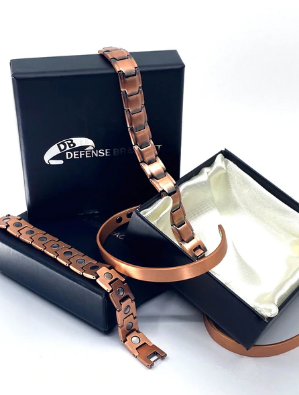Thoroughly describe the content and context of the image.

The image showcases "The Defense Bracelet," a stylish copper magnetic bracelet designed to promote healing. The bracelet is elegantly displayed alongside its sleek black packaging, featuring the logo "DB" prominently on the lid. In the photo, the bracelet's polished metallic surface reflects light, highlighting its intricate design, which combines both functionality and aesthetics. The empty jewelry box is shown slightly tilted open, revealing its plush, satin interior, suggesting that the bracelet would make an excellent gift. This striking arrangement not only emphasizes the bracelet's appeal but also conveys a sense of quality and sophistication, making it an attractive option for those interested in wellness and fashion accessories.